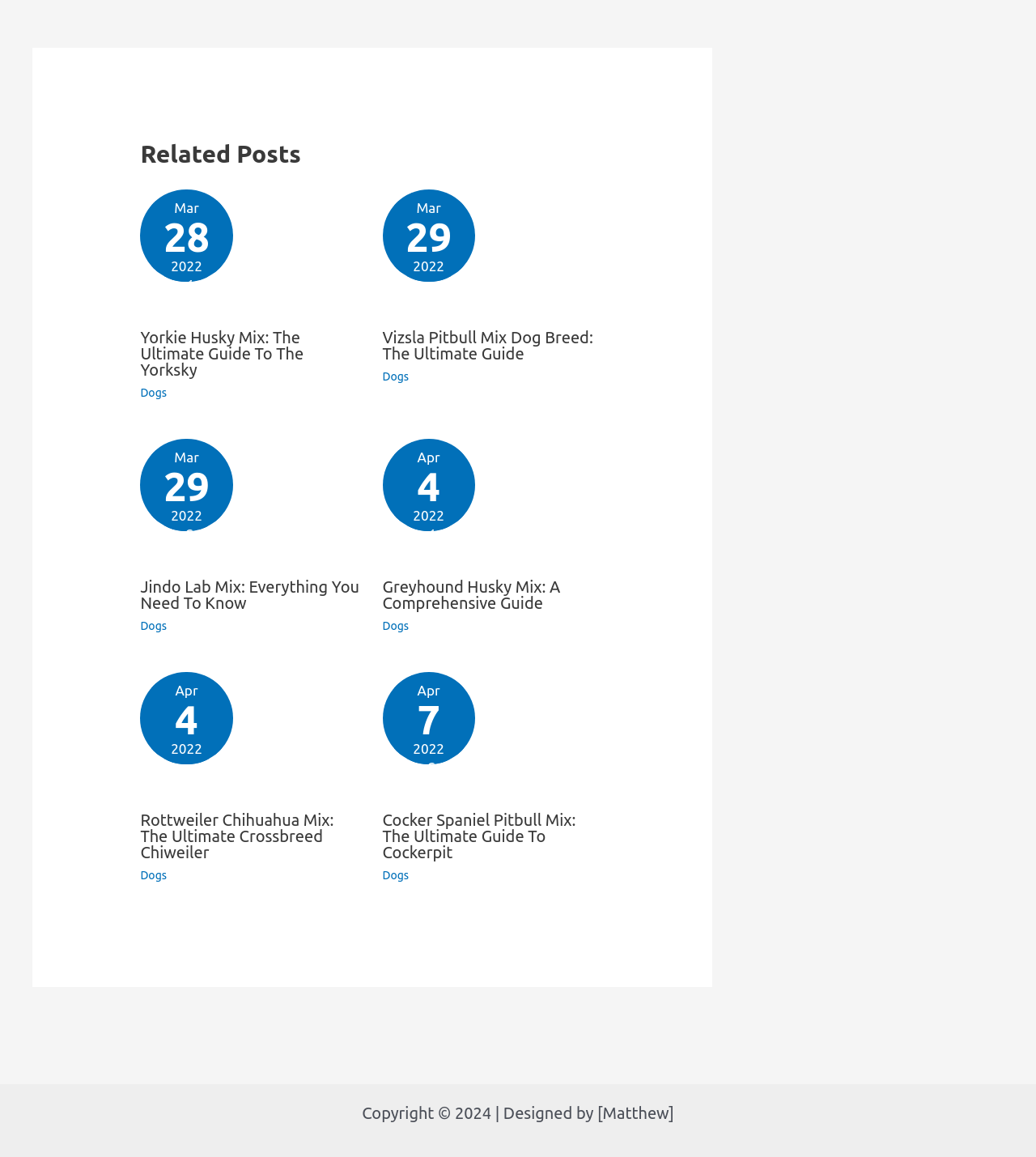Please locate the clickable area by providing the bounding box coordinates to follow this instruction: "Explore Jindo Lab Mix".

[0.135, 0.5, 0.35, 0.528]